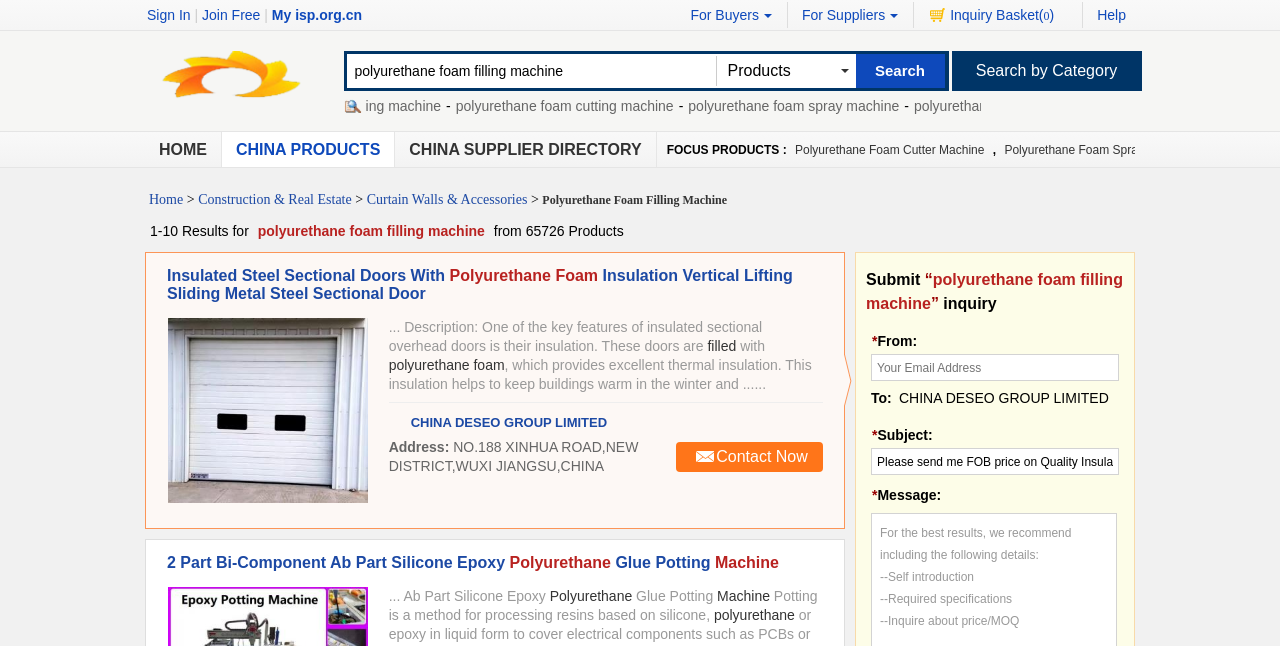Write an exhaustive caption that covers the webpage's main aspects.

This webpage is about polyurethane foam filling machines for sale. At the top, there is a navigation bar with links to "Sign In", "Join Free", "My isp.org.cn", "For Buyers", "For Suppliers", "Inquiry Basket", and "Help". Below the navigation bar, there is a search bar where users can input keywords to search for products. The search bar is accompanied by a "Search" button and a list of related keywords, including "polyurethane sausage filling machine", "polyurethane foam cutting machine", and "polyurethane foam spray machine".

On the left side of the page, there are links to various categories, including "HOME", "CHINA PRODUCTS", "CHINA SUPPLIER DIRECTORY", and "FOCUS PRODUCTS". Below these links, there is a list of featured products, including "Polyurethane Foam Cutter Machine" and "Polyurethane Foam Spraying Machine".

The main content of the page is a list of search results for polyurethane foam filling machines. Each result includes an image, a product description, and information about the supplier, including the company name, address, and contact information. The first result is for "Insulated Steel Sectional Doors With Polyurethane Foam Insulation Vertical Lifting Sliding Metal Steel Sectional Door" from CHINA DESEO GROUP LIMITED.

Below the search results, there is an inquiry form where users can submit their email address, subject, and message to the supplier. The form includes fields for the user's email address, the subject of the inquiry, and the message itself.